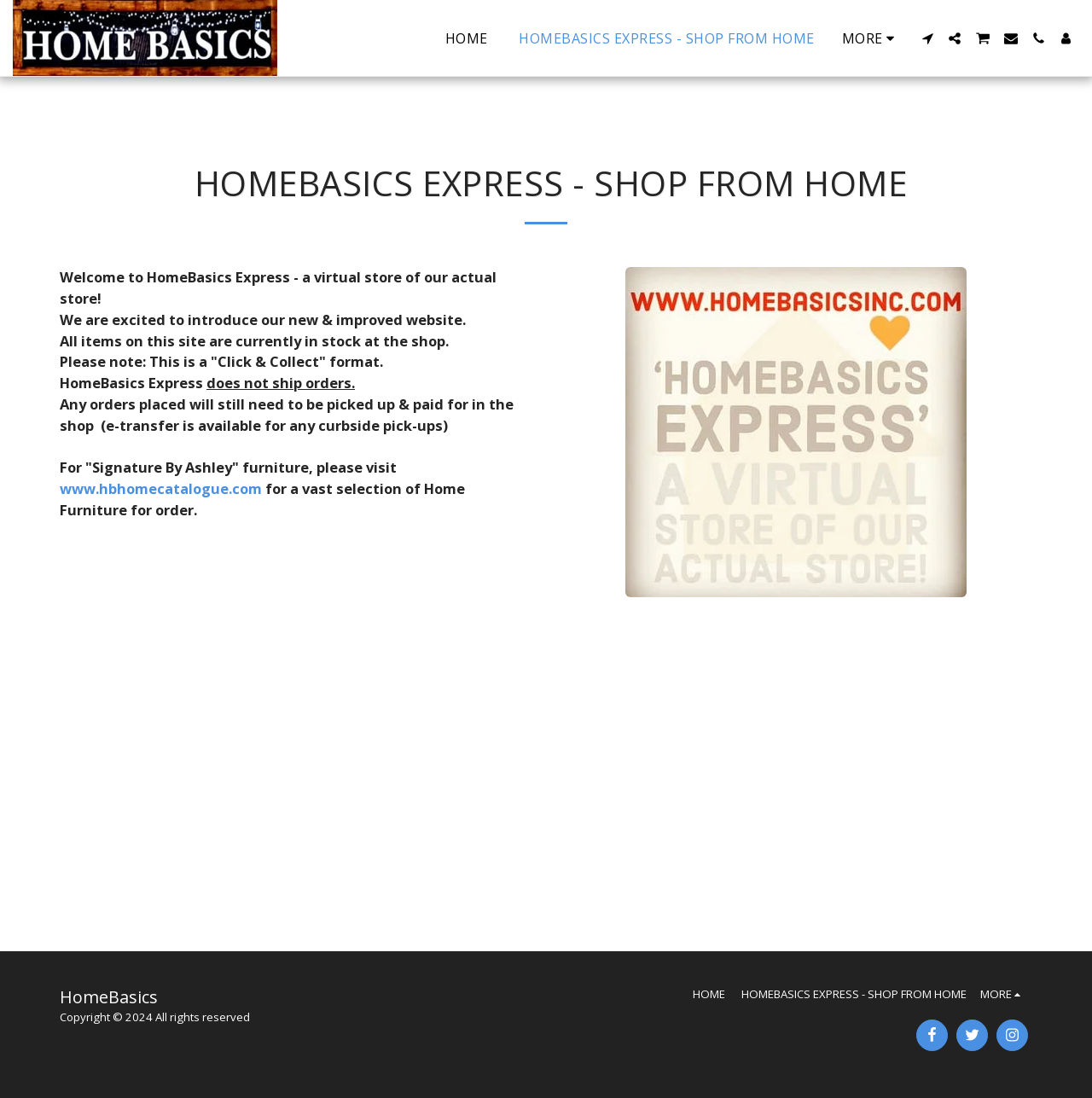Please determine the bounding box coordinates of the element to click on in order to accomplish the following task: "Click on MORE". Ensure the coordinates are four float numbers ranging from 0 to 1, i.e., [left, top, right, bottom].

[0.759, 0.022, 0.836, 0.047]